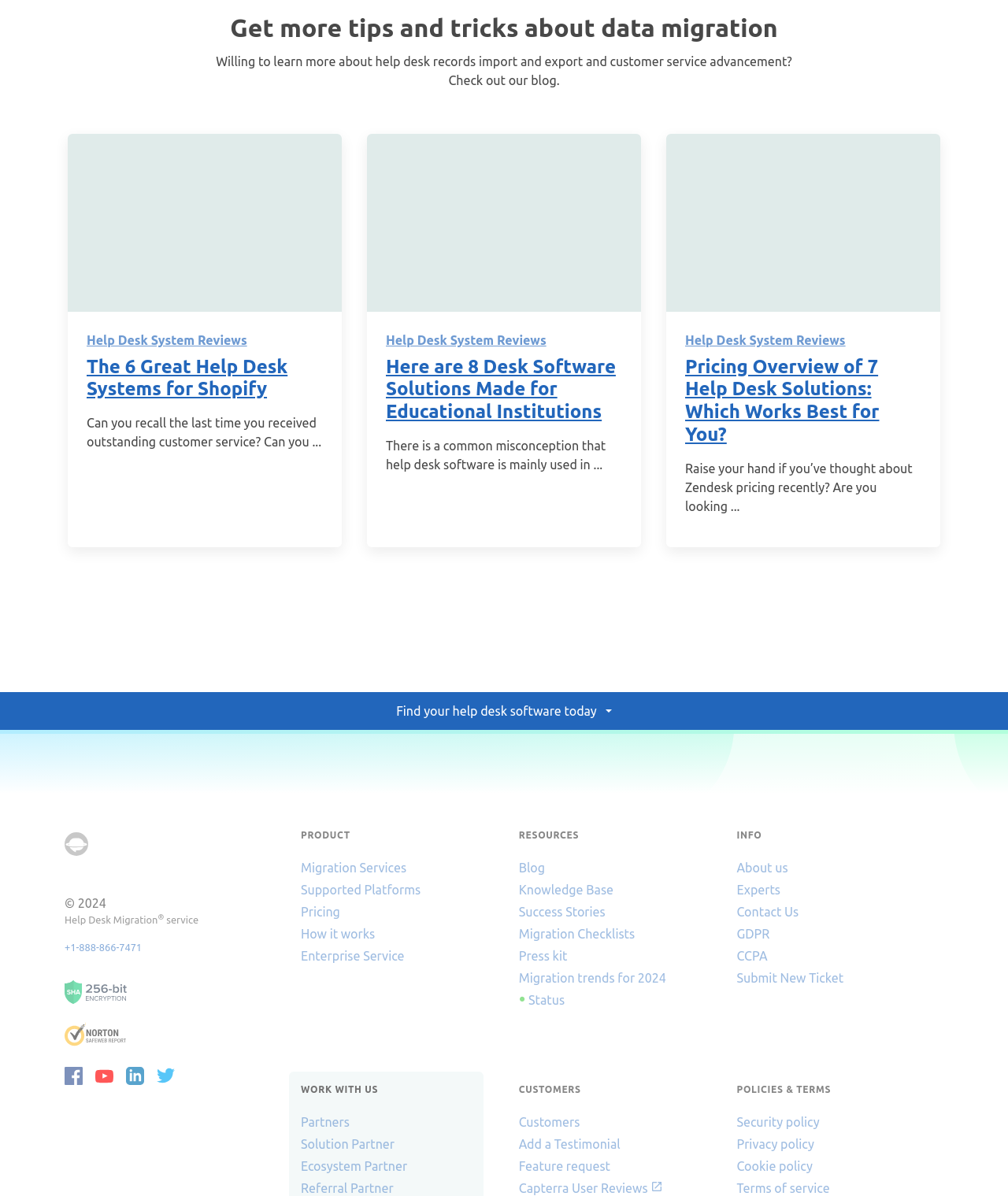What is the text of the button element? From the image, respond with a single word or brief phrase.

Find your help desk software today